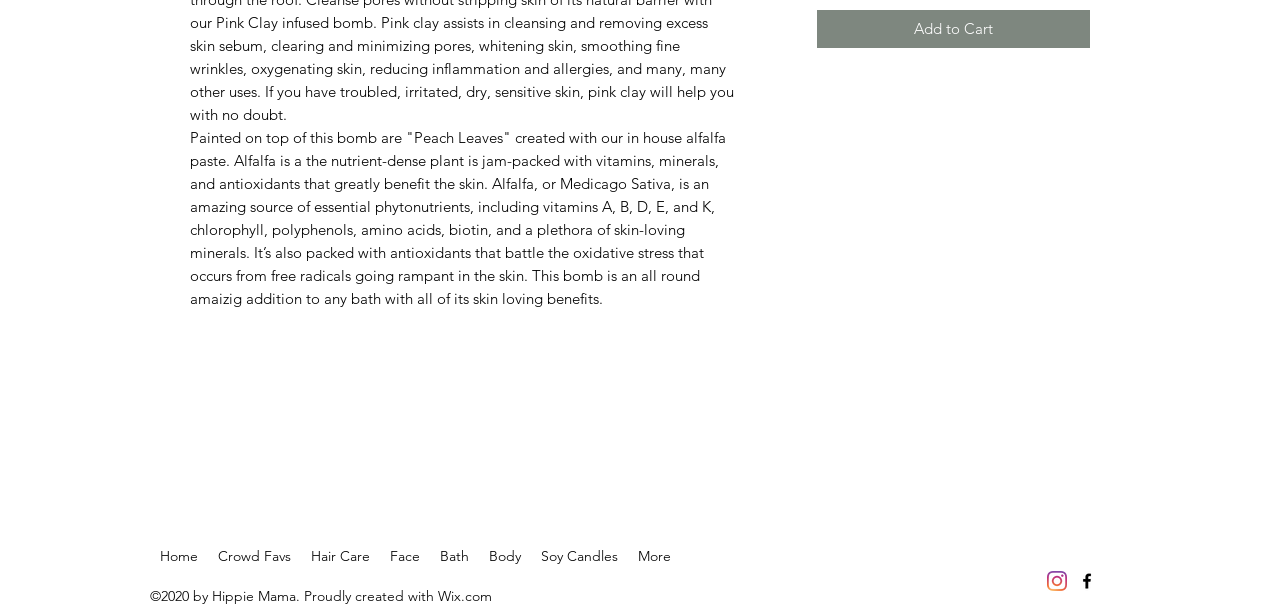What is the navigation menu located at?
Based on the screenshot, answer the question with a single word or phrase.

Bottom of the page